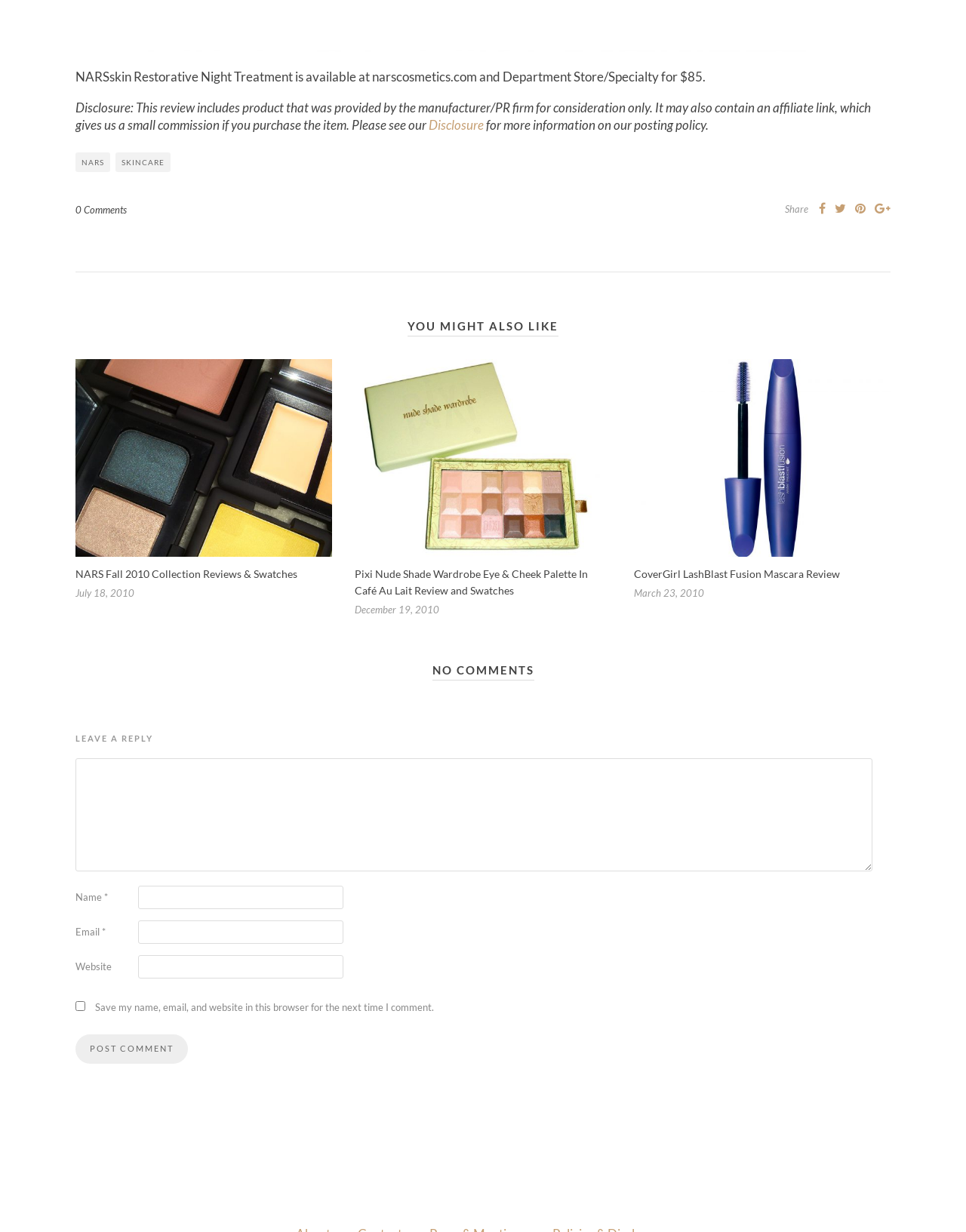Find the bounding box coordinates of the area to click in order to follow the instruction: "Enter a comment in the textbox".

[0.078, 0.615, 0.903, 0.707]